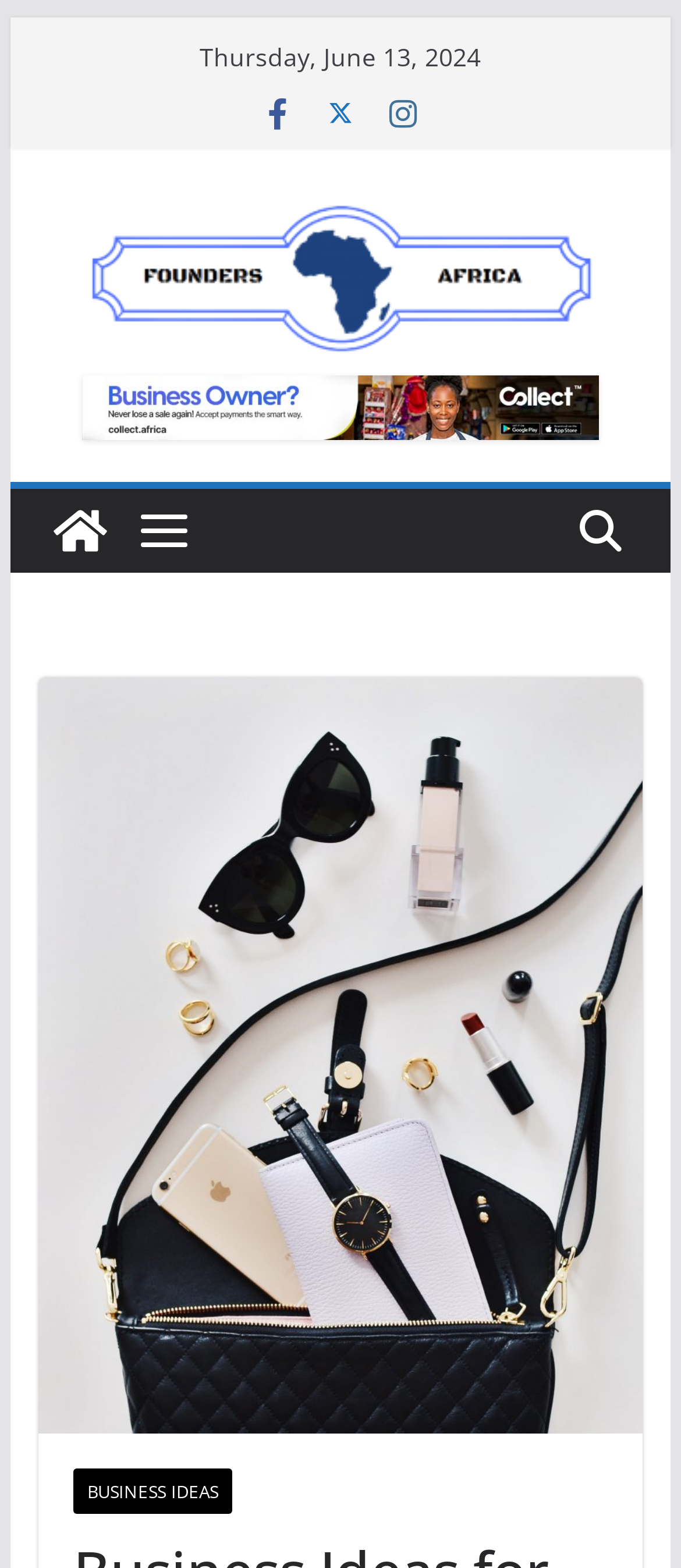What is the name of the website?
Refer to the image and provide a thorough answer to the question.

I found the name of the website by looking at the link element with the text 'Founders Africa' which has a bounding box coordinate of [0.115, 0.122, 0.885, 0.228].